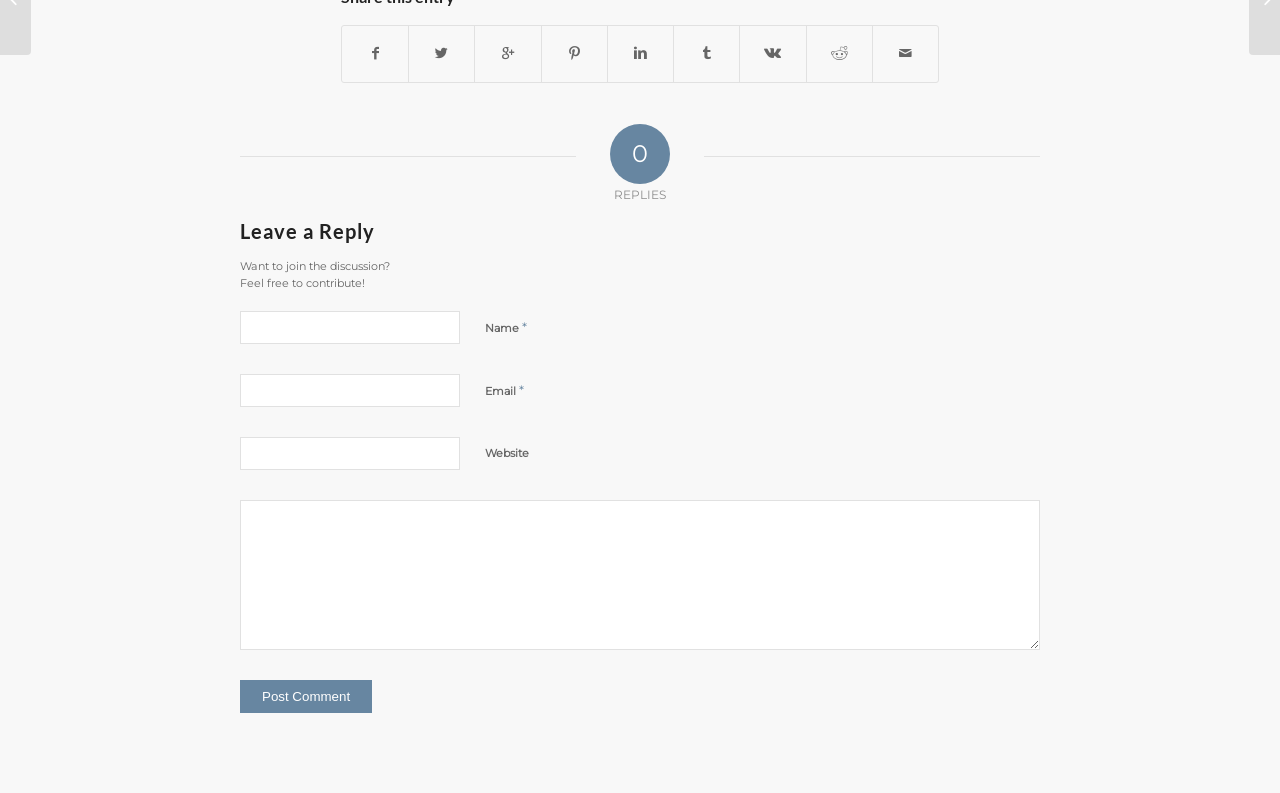Identify and provide the bounding box coordinates of the UI element described: "parent_node: Website name="url"". The coordinates should be formatted as [left, top, right, bottom], with each number being a float between 0 and 1.

[0.188, 0.552, 0.359, 0.593]